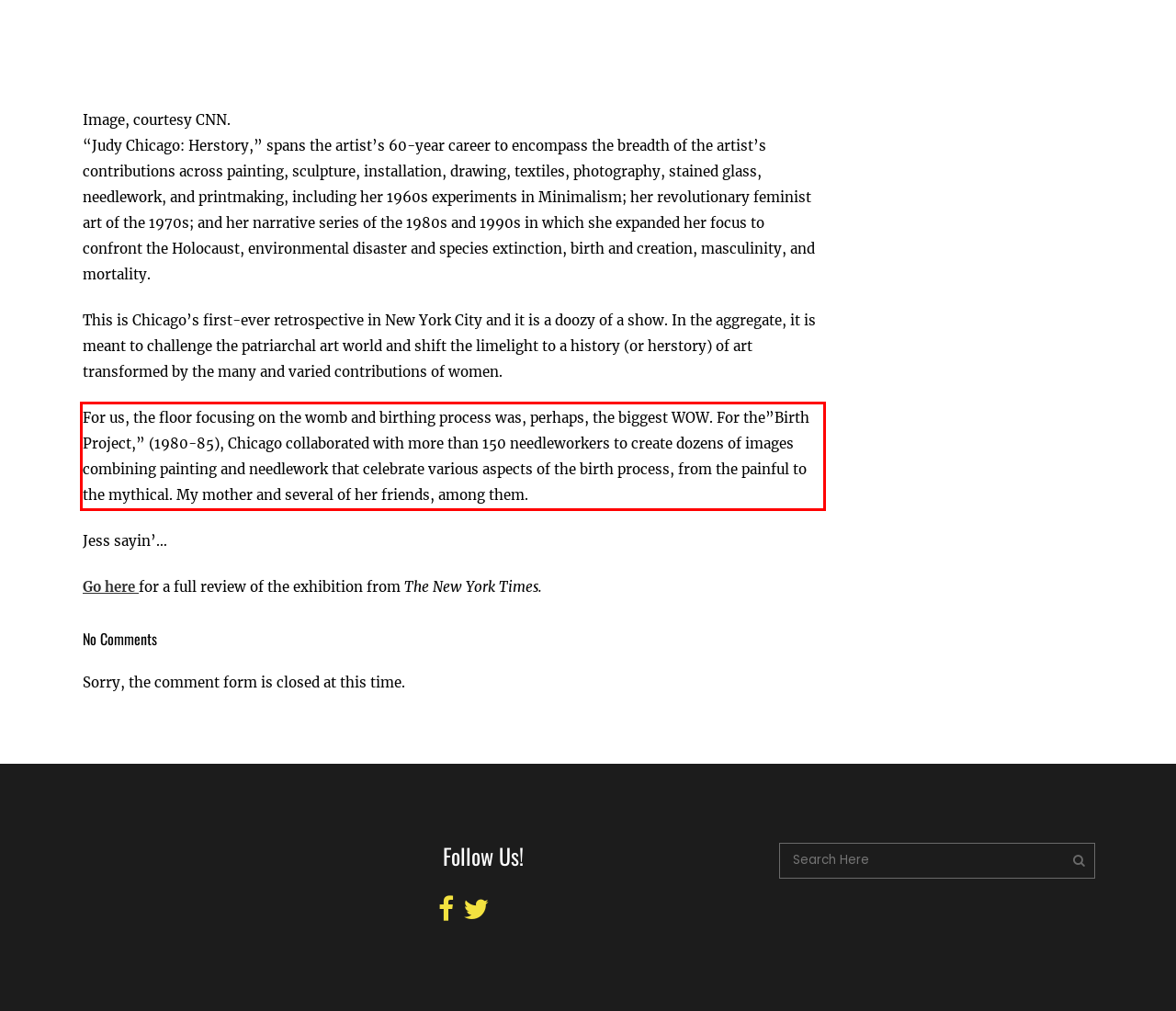Please analyze the provided webpage screenshot and perform OCR to extract the text content from the red rectangle bounding box.

For us, the floor focusing on the womb and birthing process was, perhaps, the biggest WOW. For the”Birth Project,” (1980-85), Chicago collaborated with more than 150 needleworkers to create dozens of images combining painting and needlework that celebrate various aspects of the birth process, from the painful to the mythical. My mother and several of her friends, among them.